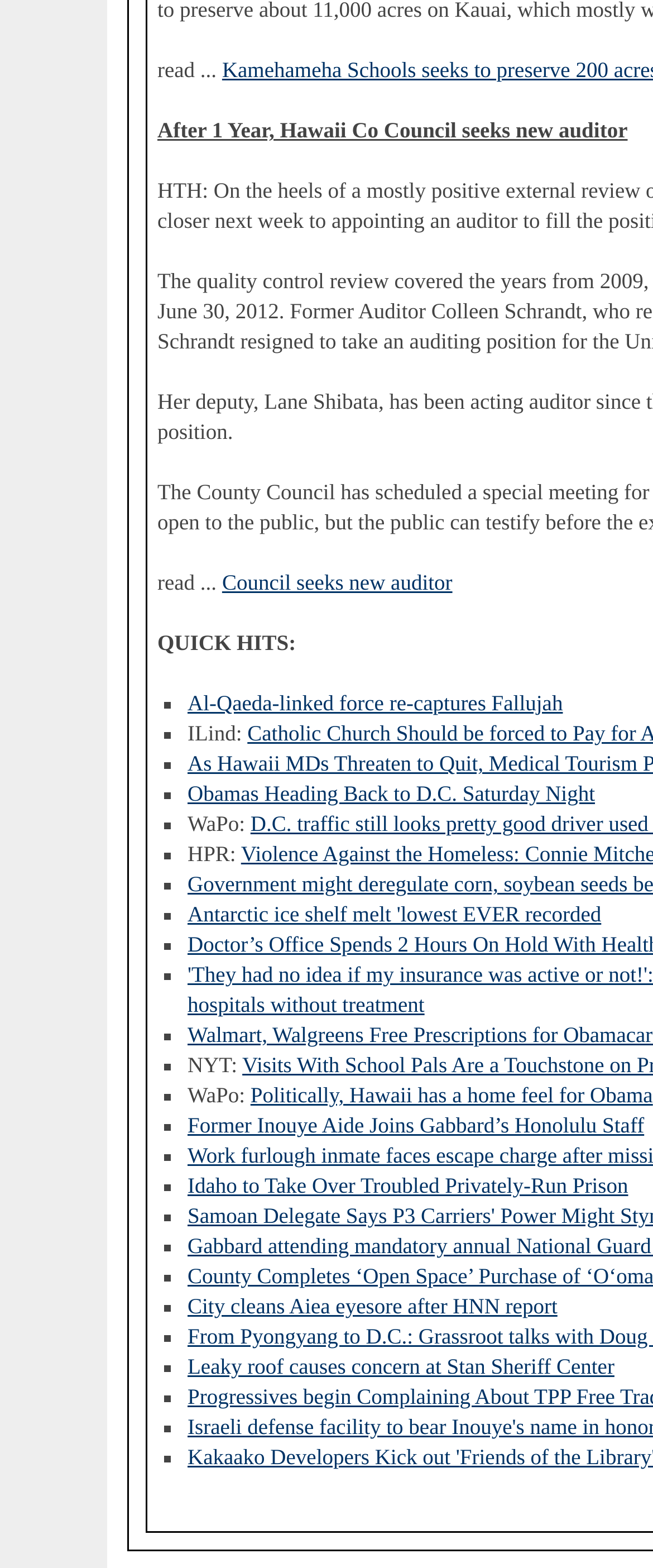Bounding box coordinates are to be given in the format (top-left x, top-left y, bottom-right x, bottom-right y). All values must be floating point numbers between 0 and 1. Provide the bounding box coordinate for the UI element described as: alt="Facebook"

None